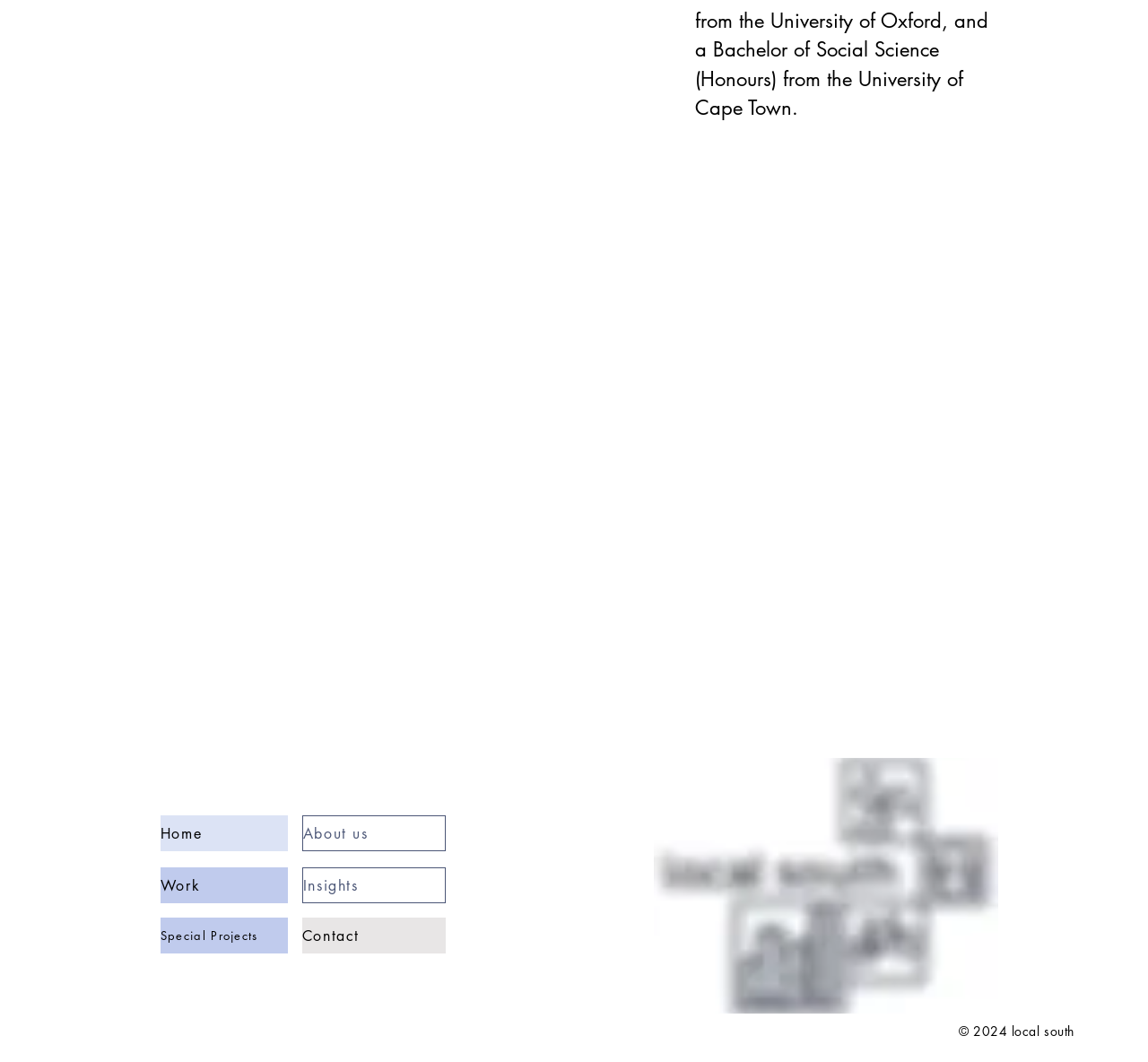Bounding box coordinates should be in the format (top-left x, top-left y, bottom-right x, bottom-right y) and all values should be floating point numbers between 0 and 1. Determine the bounding box coordinate for the UI element described as: link

None